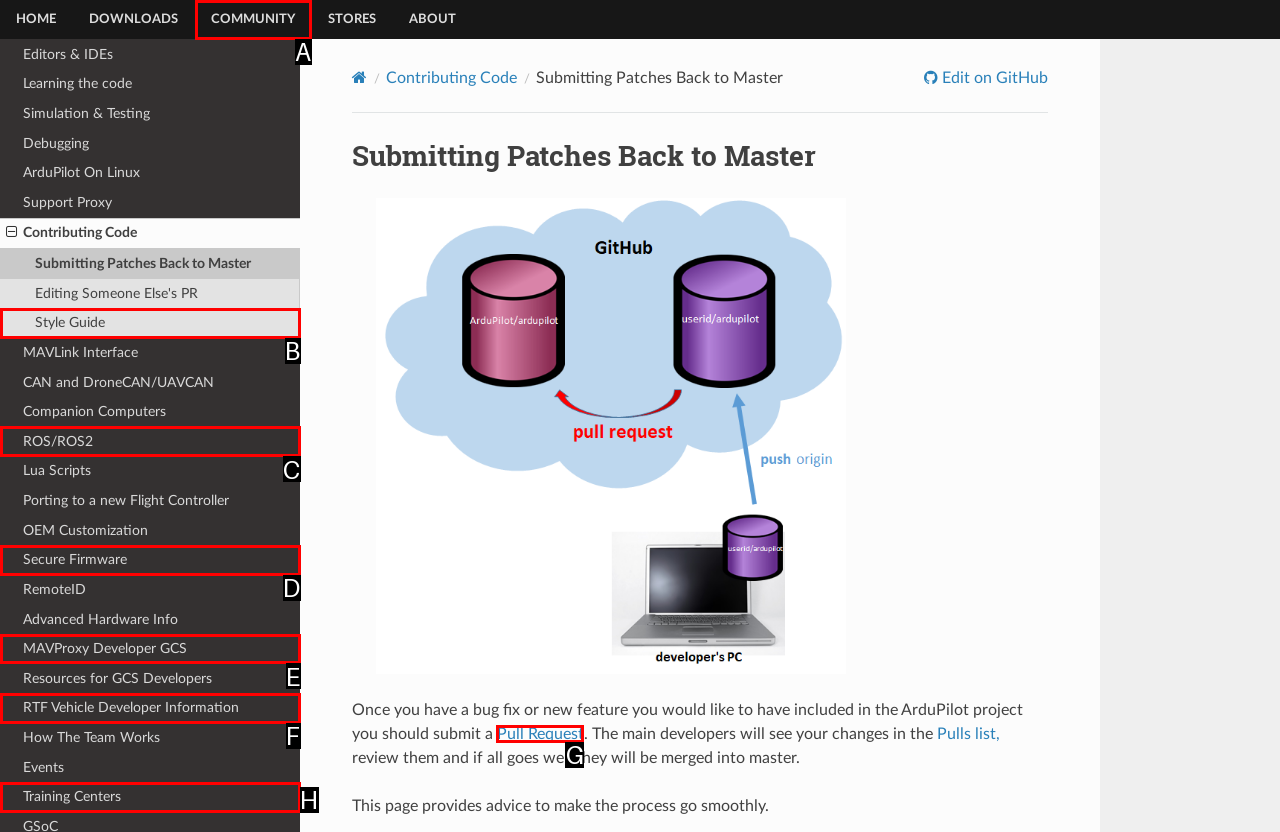Which choice should you pick to execute the task: Read related post 'Understanding WordPress Query: A Comprehensive Guide for Developers'
Respond with the letter associated with the correct option only.

None